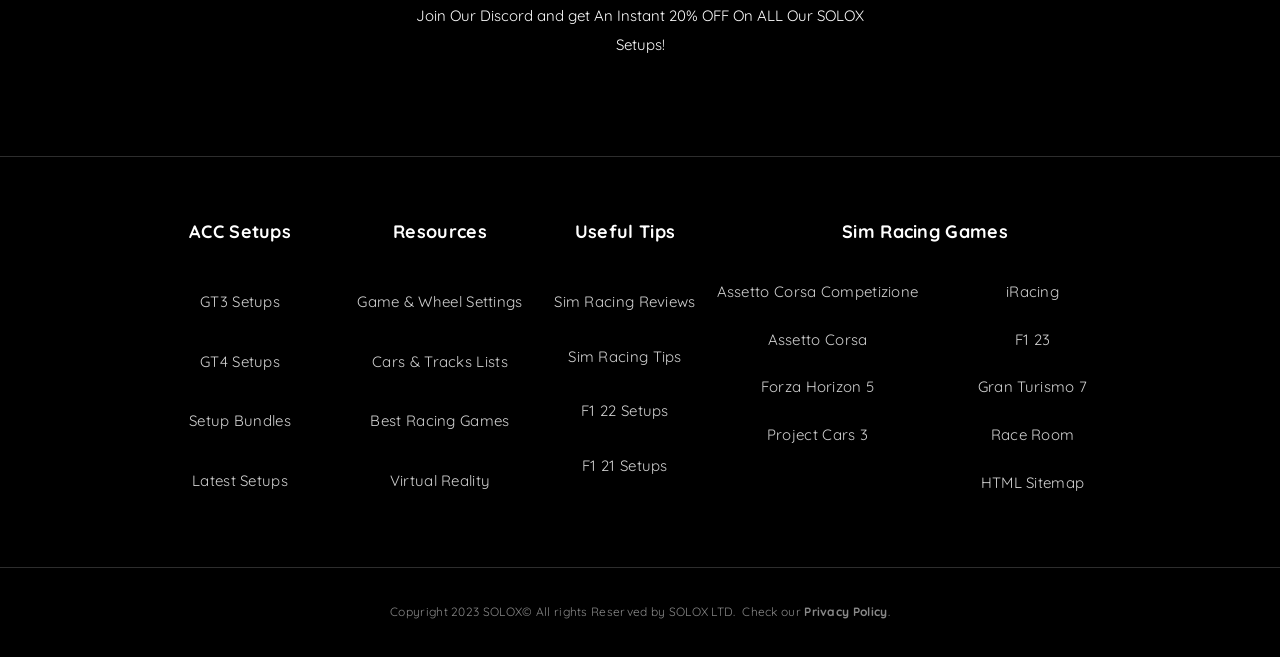Carefully examine the image and provide an in-depth answer to the question: What is the copyright year mentioned on the webpage?

The copyright year is mentioned at the bottom of the webpage in the StaticText element with the text 'Copyright 2023 SOLOX© All rights Reserved by SOLOX LTD.'.